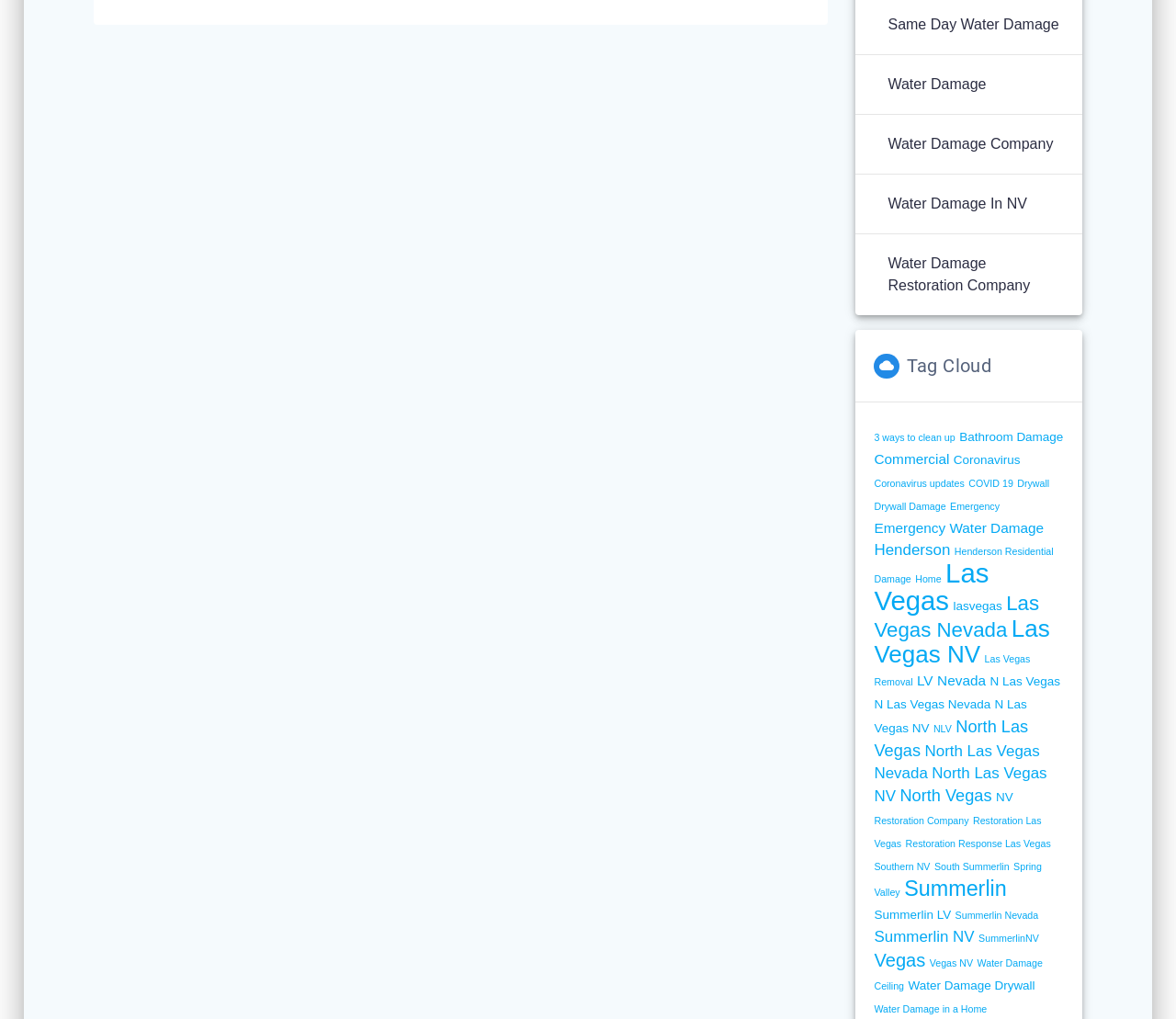What is the main topic of this webpage?
Please use the image to provide an in-depth answer to the question.

Based on the links and headings on the webpage, it appears that the main topic is water damage, with various subtopics related to water damage restoration, companies, and locations.